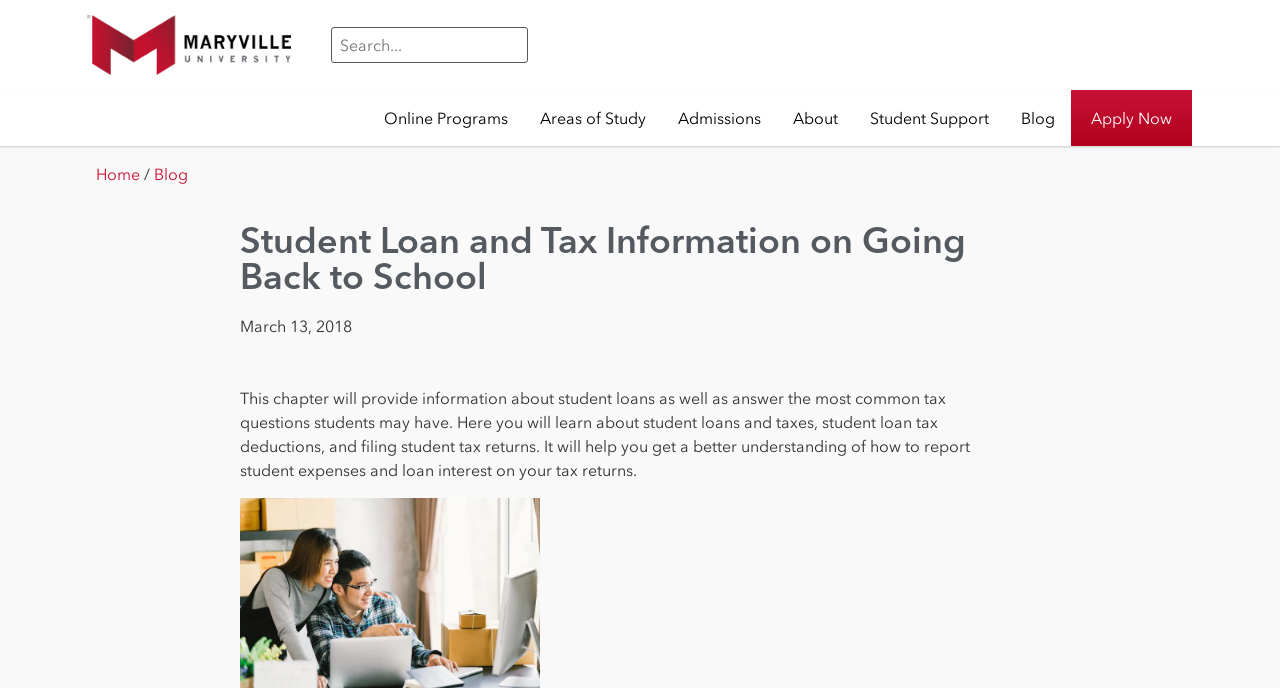Use the details in the image to answer the question thoroughly: 
What is the purpose of the chapter?

The purpose of the chapter can be found in the introductory paragraph, where it is stated that the chapter will provide information about student loans as well as answer the most common tax questions students may have.